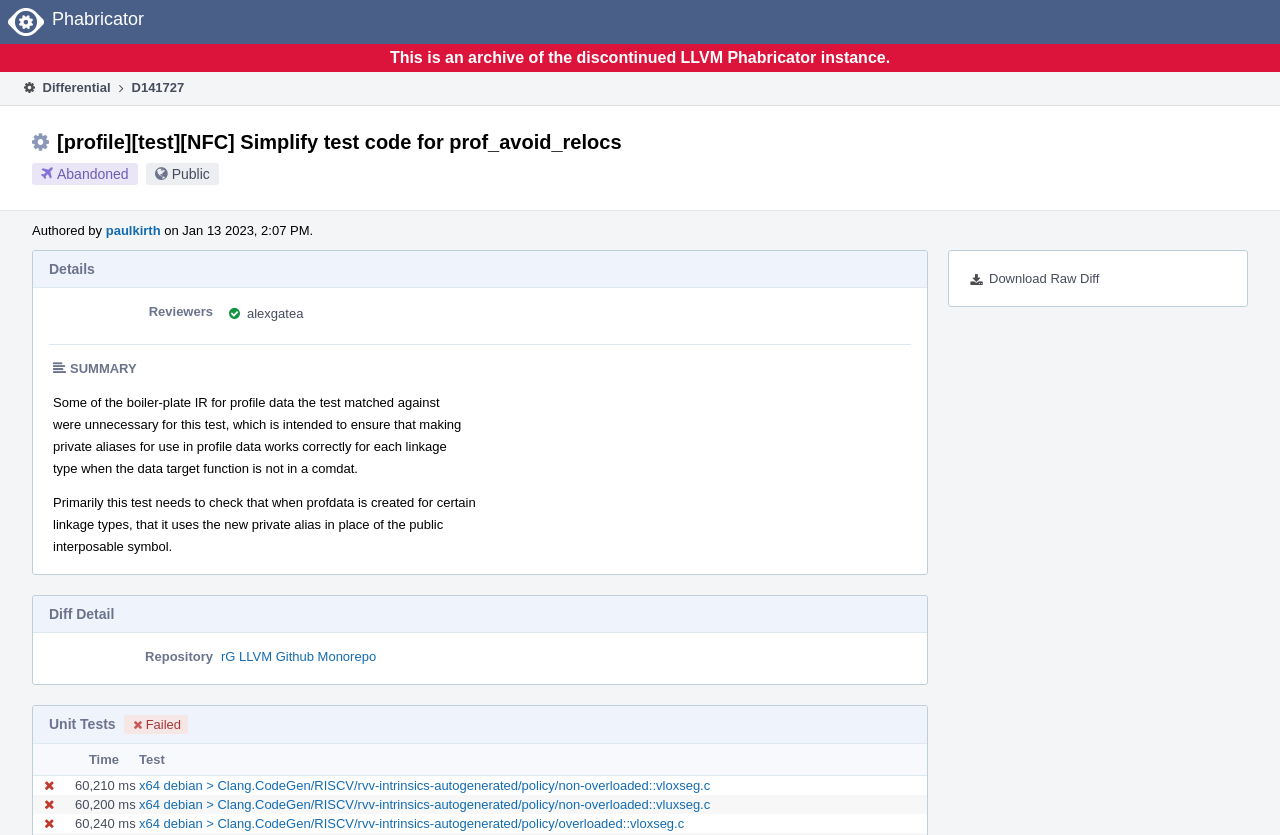Determine the bounding box coordinates of the section to be clicked to follow the instruction: "Click on the 'Home Phabricator' link". The coordinates should be given as four float numbers between 0 and 1, formatted as [left, top, right, bottom].

[0.0, 0.0, 0.122, 0.053]